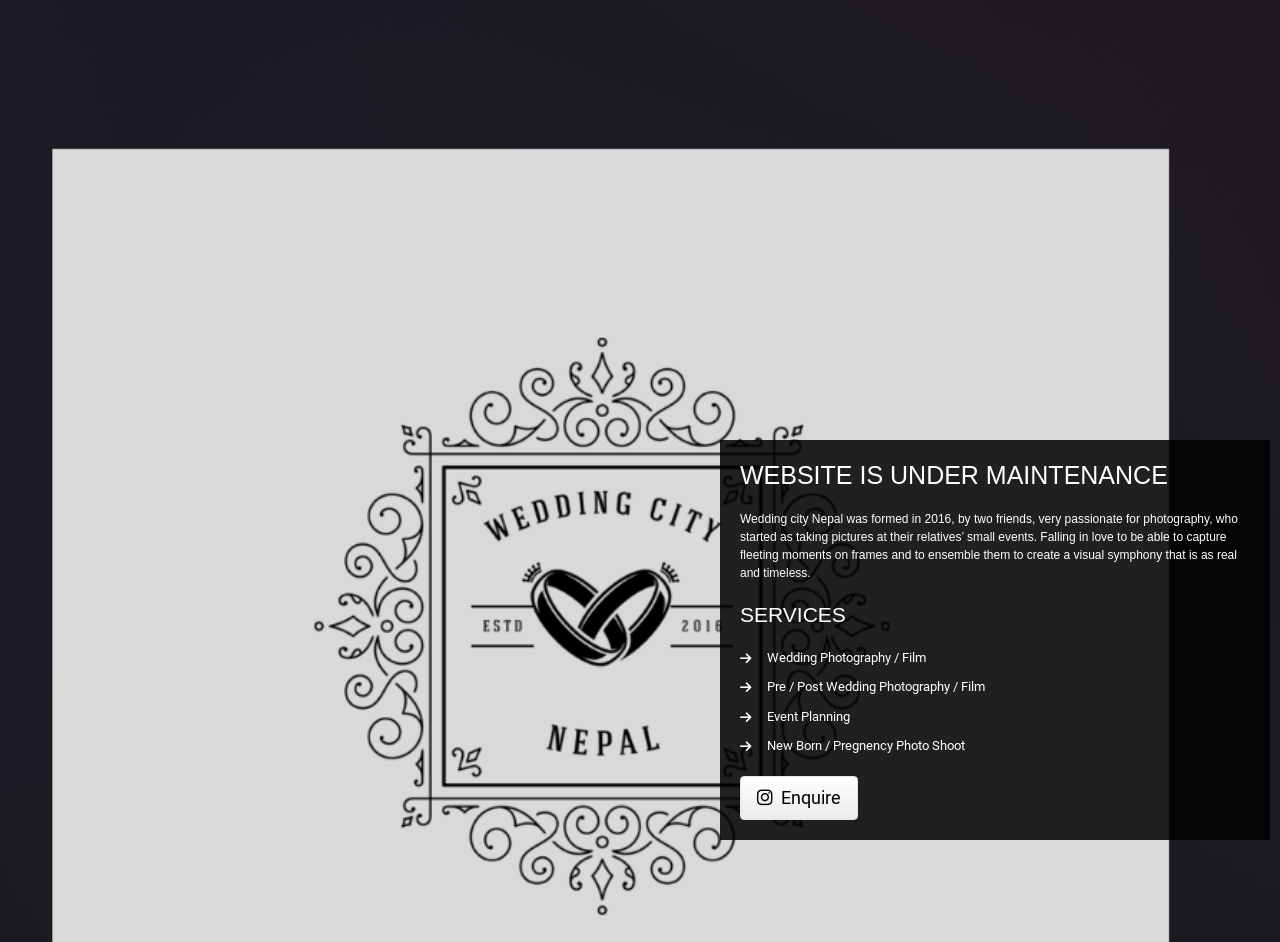Please find and report the primary heading text from the webpage.

WEBSITE IS UNDER MAINTENANCE